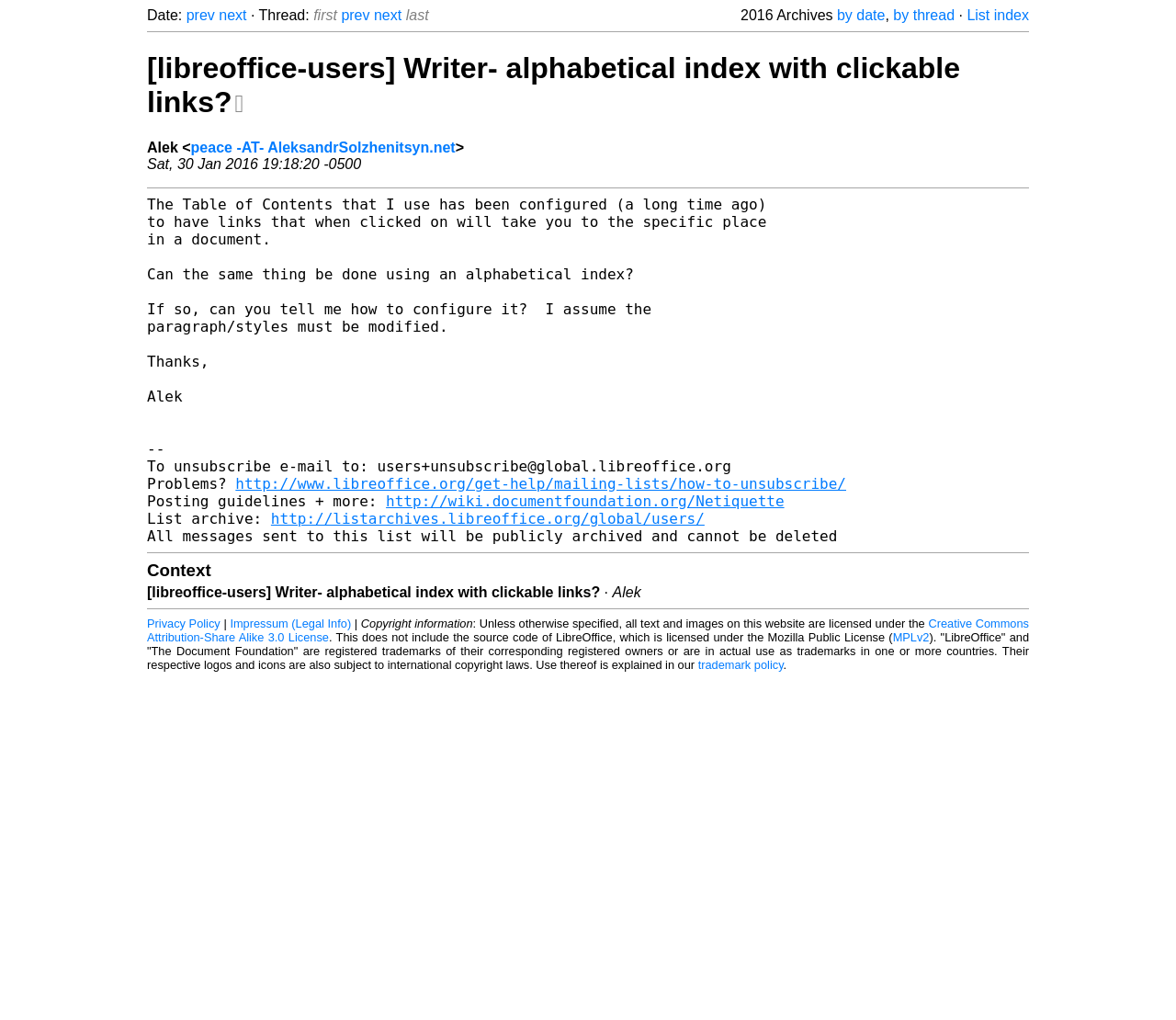What is the purpose of the link 'List index'?
Provide a comprehensive and detailed answer to the question.

I inferred the purpose of the link 'List index' by its location and context. It is situated among other links related to the mailing list, such as 'by date' and 'by thread', suggesting that it provides a way to access the list index.